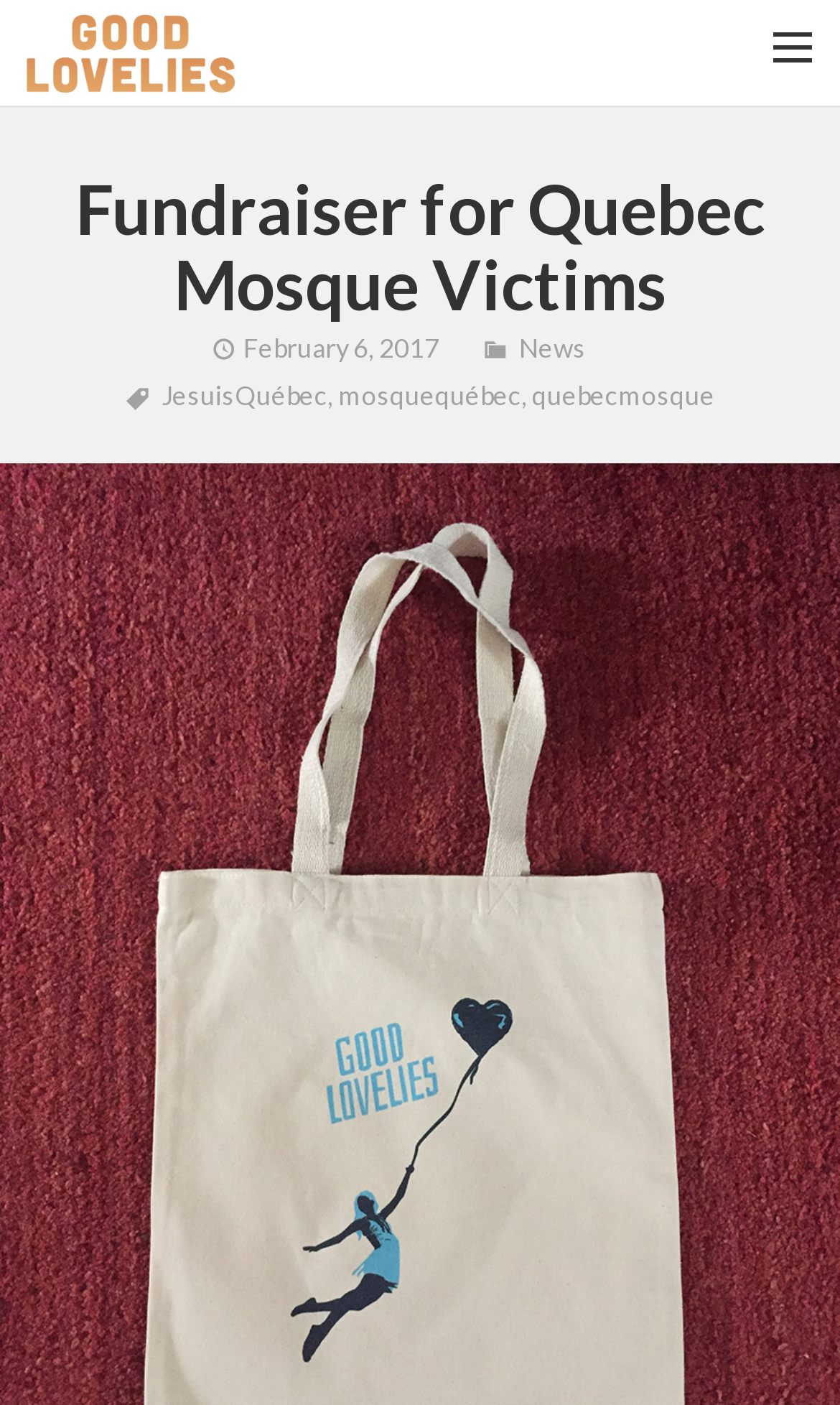Please identify the bounding box coordinates for the region that you need to click to follow this instruction: "Go to the Quebec Mosque Victims fundraiser page".

[0.01, 0.123, 0.99, 0.23]